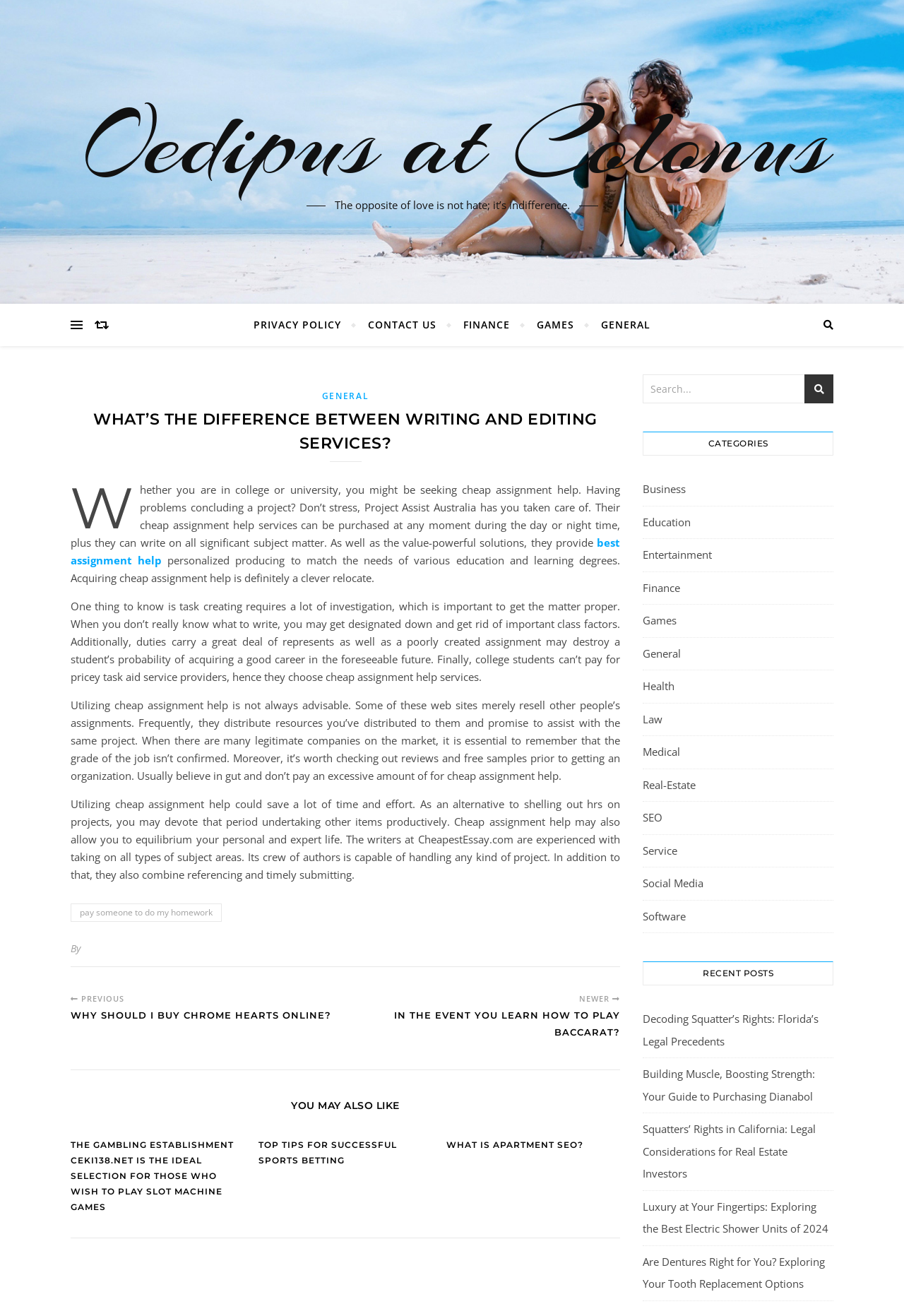Elaborate on the webpage's design and content in a detailed caption.

The webpage is about the difference between writing and editing services, with a focus on cheap assignment help. At the top, there is a layout table with a link to "Oedipus at Colonus" and a quote "The opposite of love is not hate; it’s indifference." Below this, there are several links to different categories, including "PRIVACY POLICY", "CONTACT US", "FINANCE", "GAMES", and "GENERAL".

The main content of the page is an article that discusses the importance of cheap assignment help for students. The article explains that students often struggle with completing assignments and may need help from professionals. It highlights the benefits of using cheap assignment help services, including saving time and effort, and balancing personal and professional life. However, it also warns about the risks of using such services, including the potential for low-quality work and plagiarism.

The article is divided into several sections, each with a heading and a block of text. There are also several links to other related articles and resources, including "best assignment help" and "pay someone to do my homework".

At the bottom of the page, there are several links to other articles and categories, including "YOU MAY ALSO LIKE", "CATEGORIES", and "RECENT POSTS". The "CATEGORIES" section lists various topics, including "Business", "Education", "Entertainment", and "Finance", among others. The "RECENT POSTS" section lists several recent articles, including "Decoding Squatter’s Rights: Florida’s Legal Precedents" and "Building Muscle, Boosting Strength: Your Guide to Purchasing Dianabol".

There is also a search bar at the top right corner of the page, allowing users to search for specific topics or keywords.